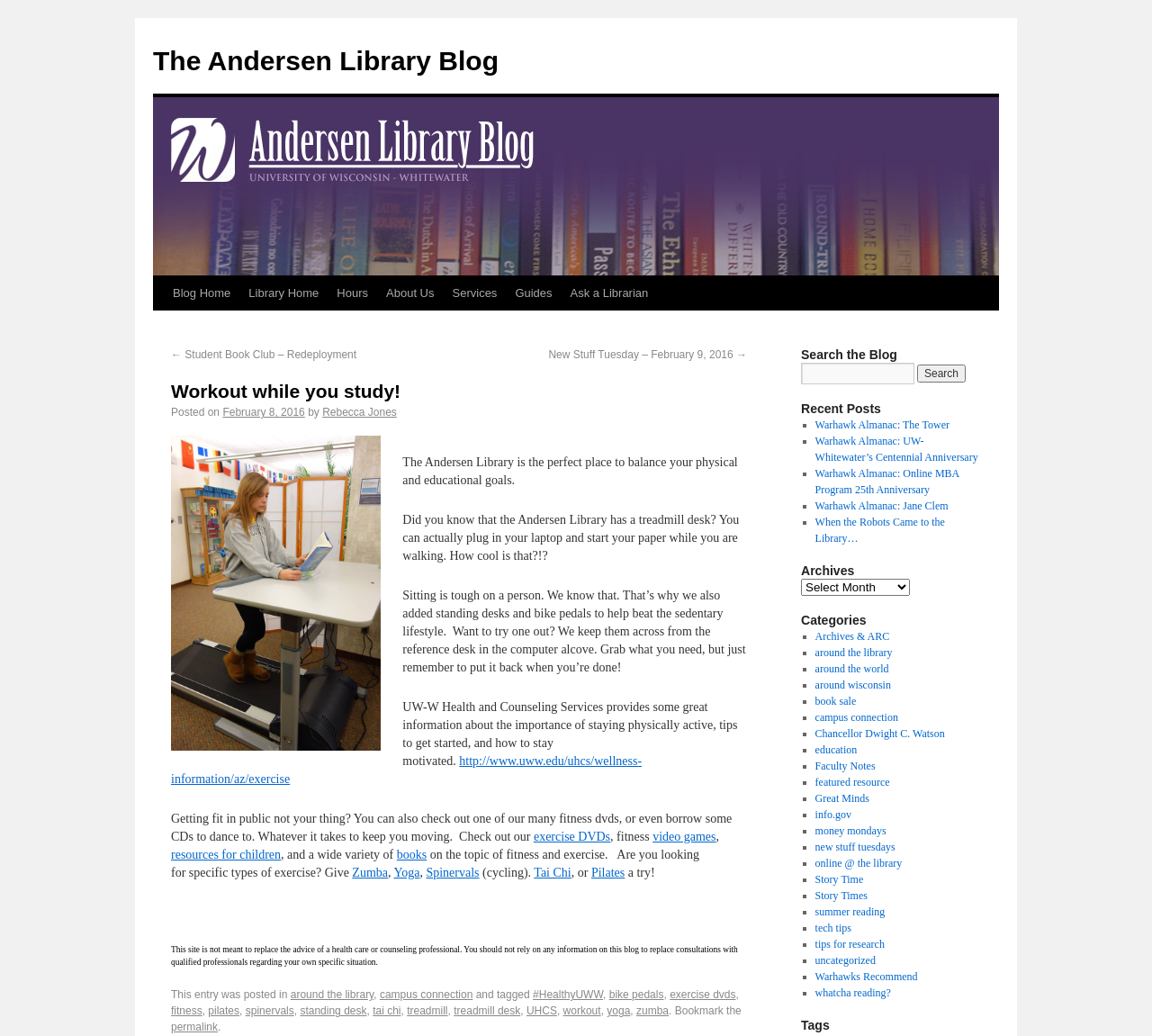What is the theme of the blog post?
Give a one-word or short phrase answer based on the image.

Fitness and exercise